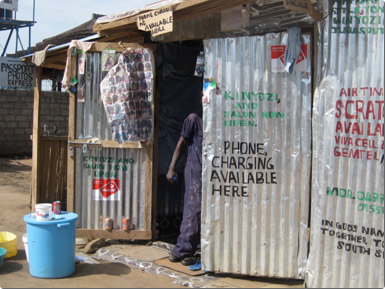What services are offered here?
Provide a well-explained and detailed answer to the question.

The handwritten signs on the exterior of the structure clearly indicate the services offered, which include 'PHONE CHARGING AVAILABLE HERE' and 'AIRTIME AVAILABLE'. These signs suggest that the individual running the makeshift station provides phone charging and airtime services to the community.